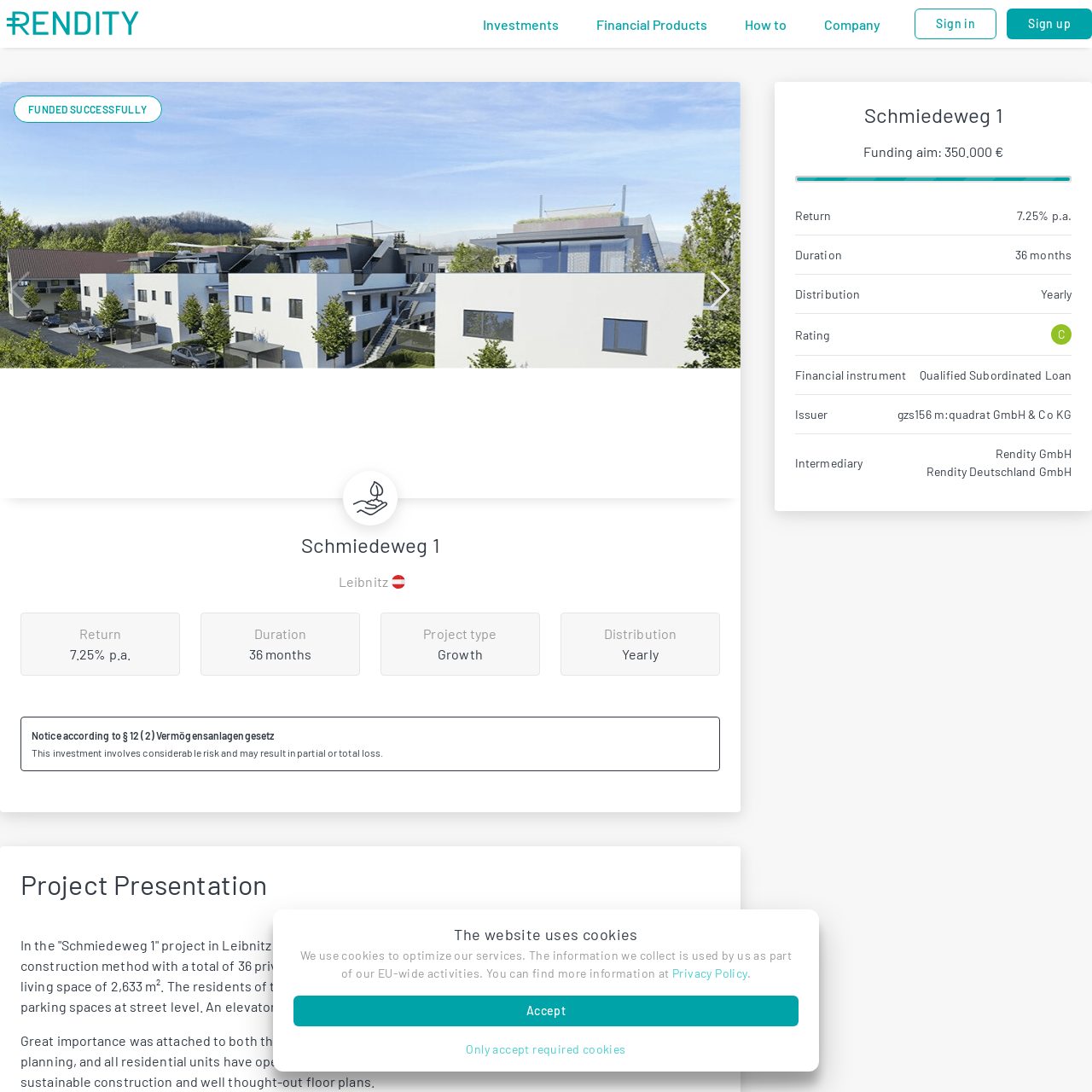Focus your attention on the picture enclosed within the red border and formulate a detailed answer to the question below, using the image as your primary reference: 
What is the theme of the environment depicted in the image?

The backdrop of the image suggests a professional and encouraging environment, which aligns with the themes of investment and financial growth, particularly in real estate development.